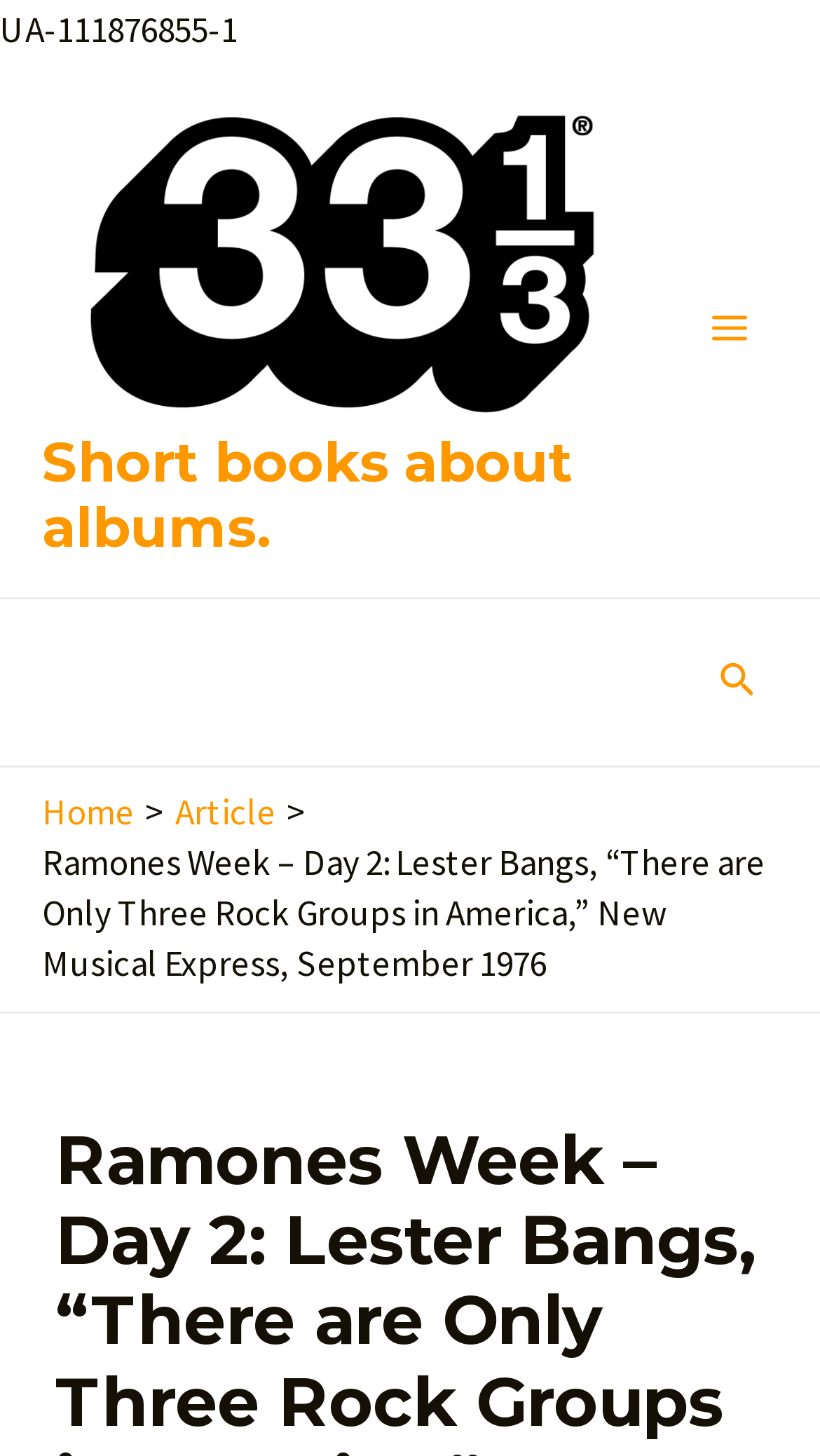What is the name of the album being celebrated?
Please ensure your answer to the question is detailed and covers all necessary aspects.

The webpage is celebrating the 40th anniversary of the Ramones' eponymous debut album, as indicated by the meta description and the title of the webpage.